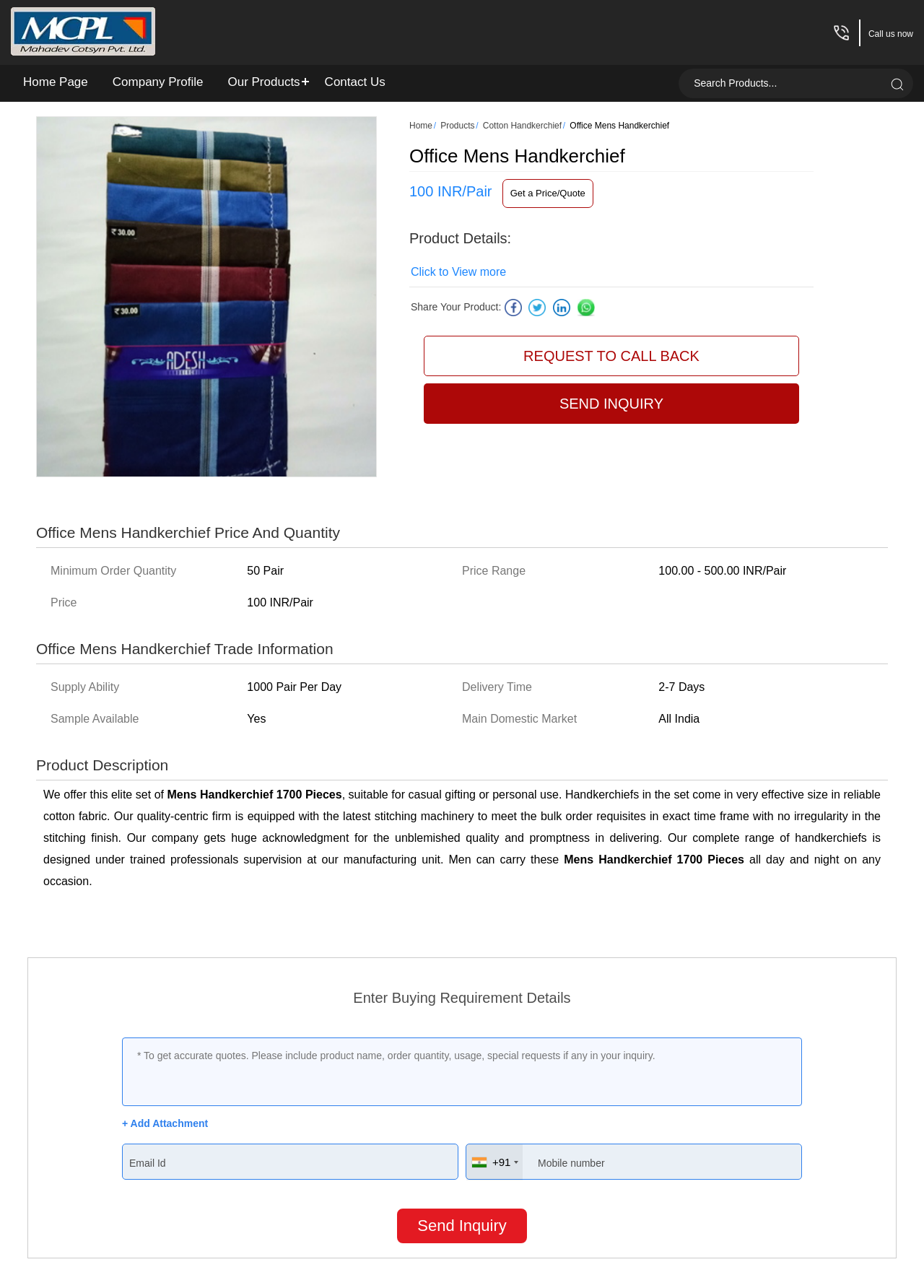Please identify the bounding box coordinates of the clickable region that I should interact with to perform the following instruction: "Search for products". The coordinates should be expressed as four float numbers between 0 and 1, i.e., [left, top, right, bottom].

[0.751, 0.053, 0.941, 0.076]